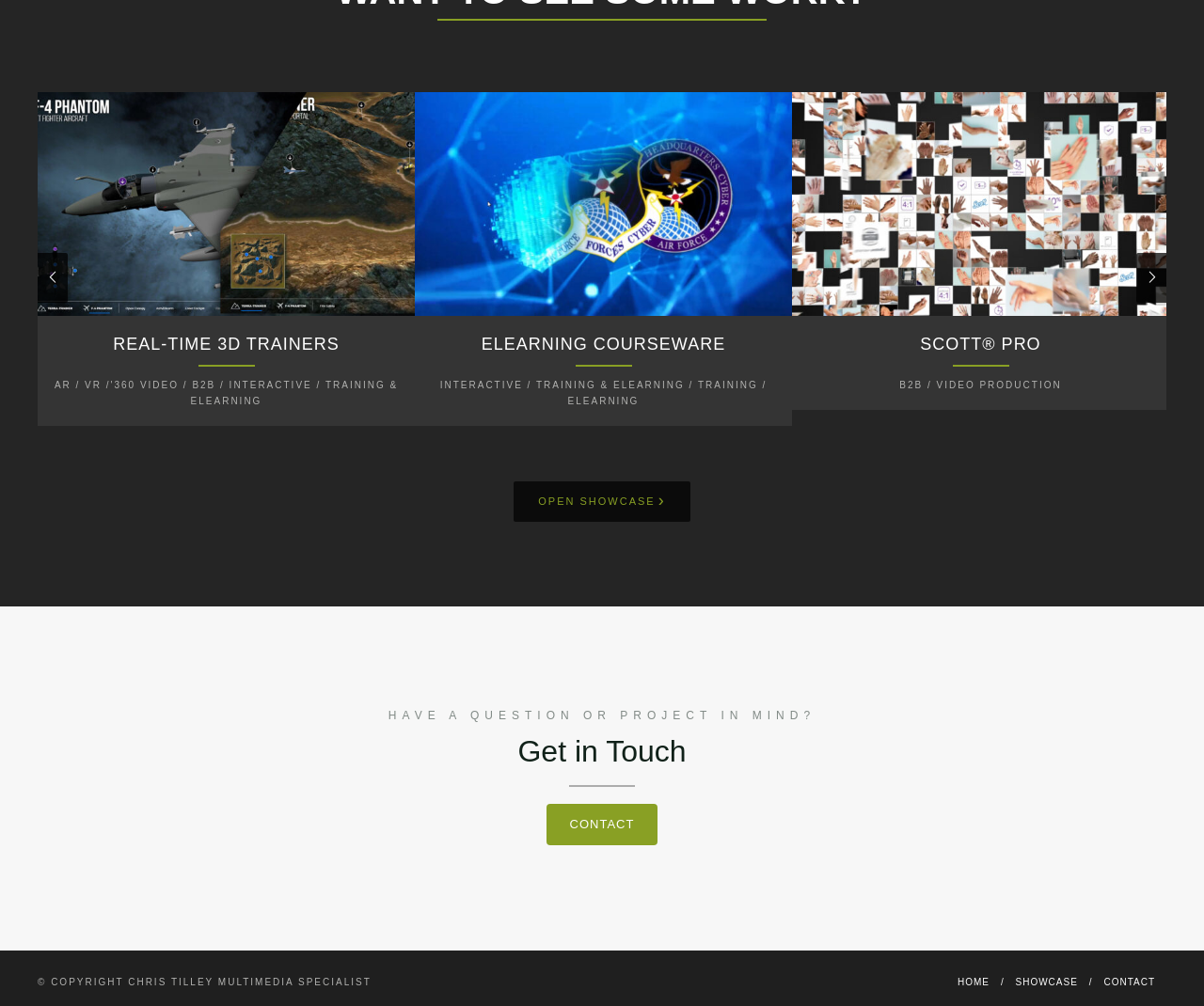How many links are there in the top section?
Provide a detailed answer to the question using information from the image.

I counted the number of links in the top section of the webpage, which are located above the 'HAVE A QUESTION OR PROJECT IN MIND?' heading. There are three links, each with an icon and a heading, namely 'Real-time 3D Trainers', 'eLearning Courseware', and 'Scott® Pro'.